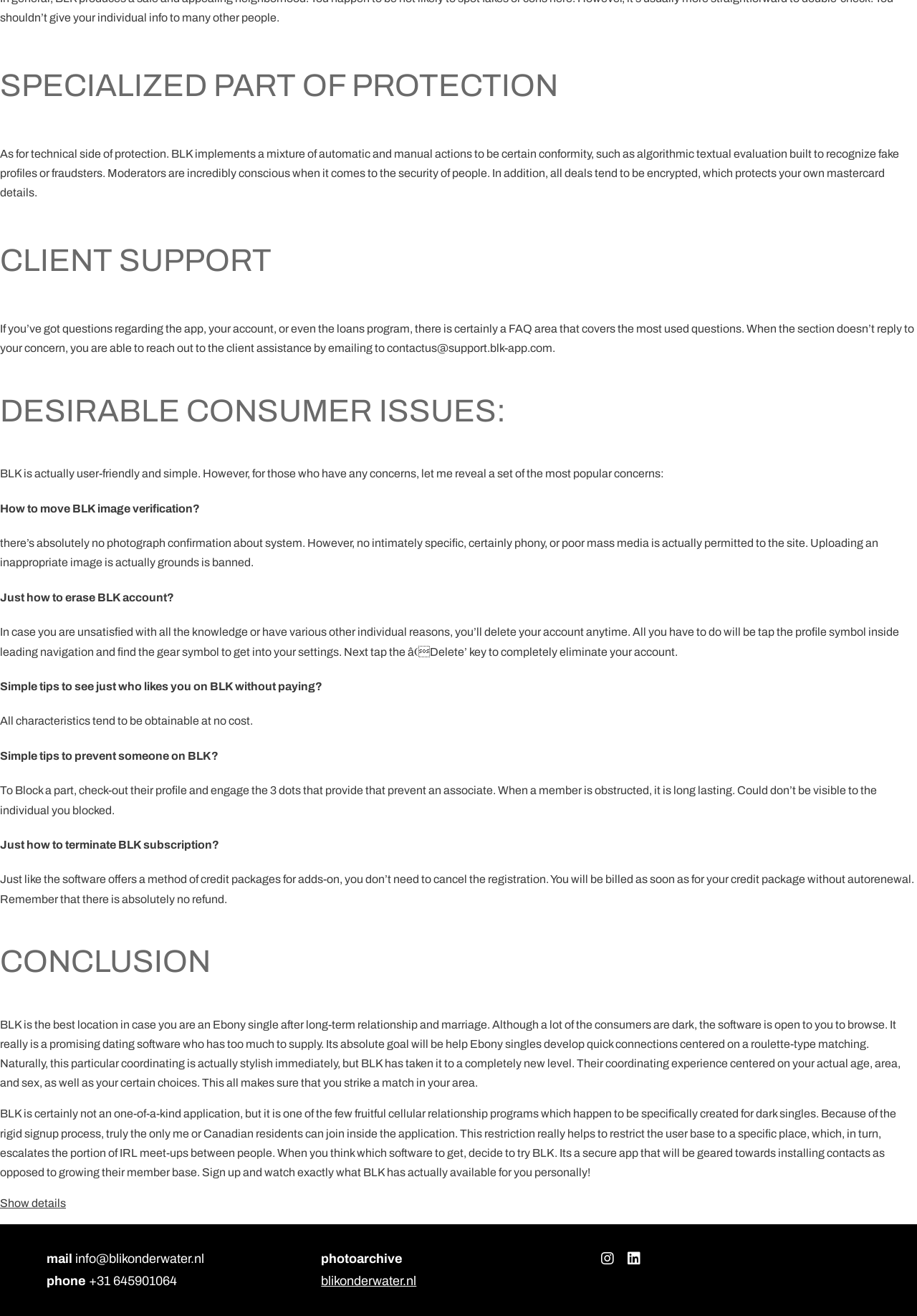How do I block someone on BLK?
Give a one-word or short phrase answer based on the image.

Visit their profile, tap 3 dots